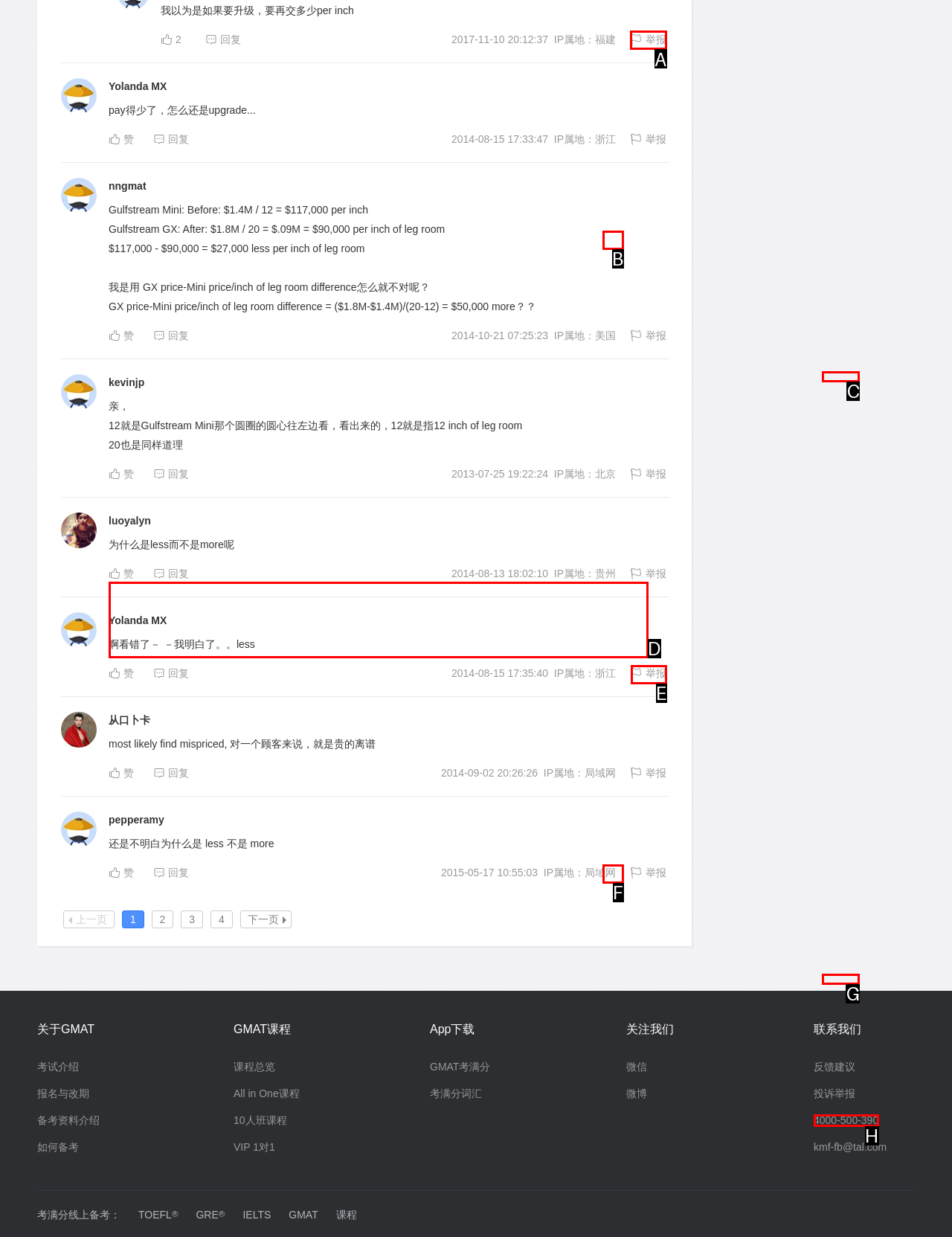Select the appropriate HTML element that needs to be clicked to execute the following task: reply to the post. Respond with the letter of the option.

A